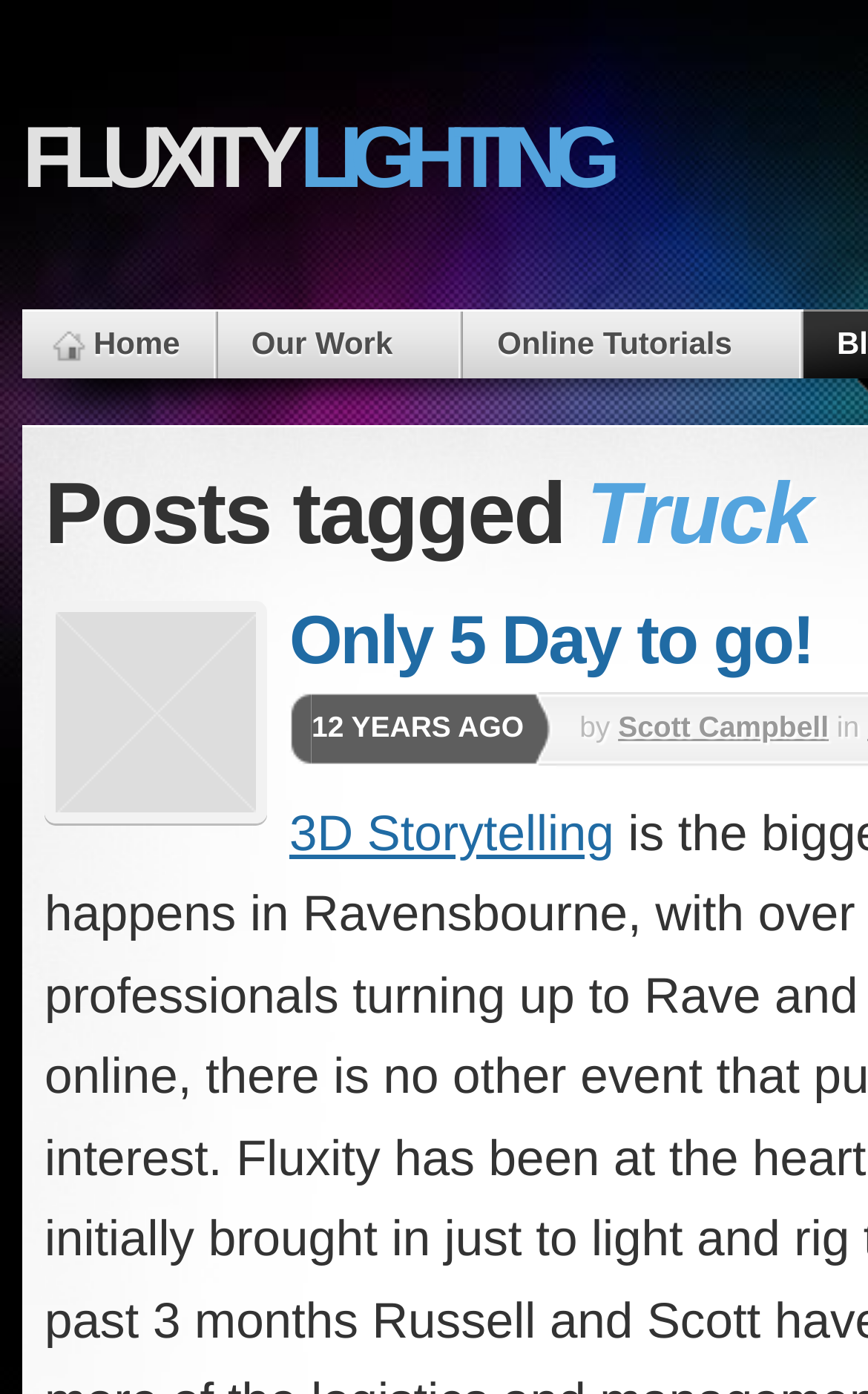Can you find and provide the main heading text of this webpage?

Posts tagged Truck